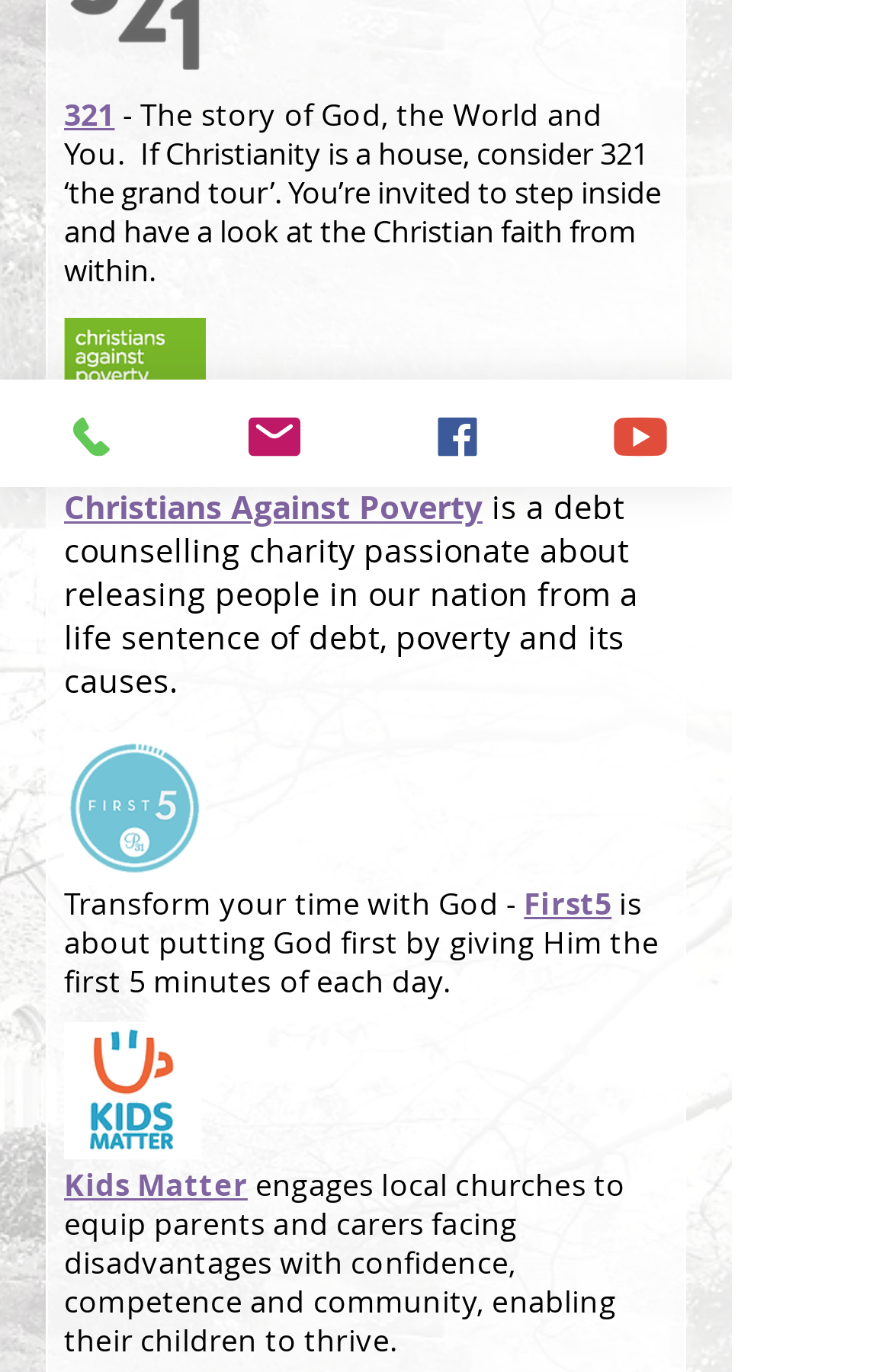Please locate the UI element described by "Christians Against Poverty" and provide its bounding box coordinates.

[0.072, 0.354, 0.541, 0.386]